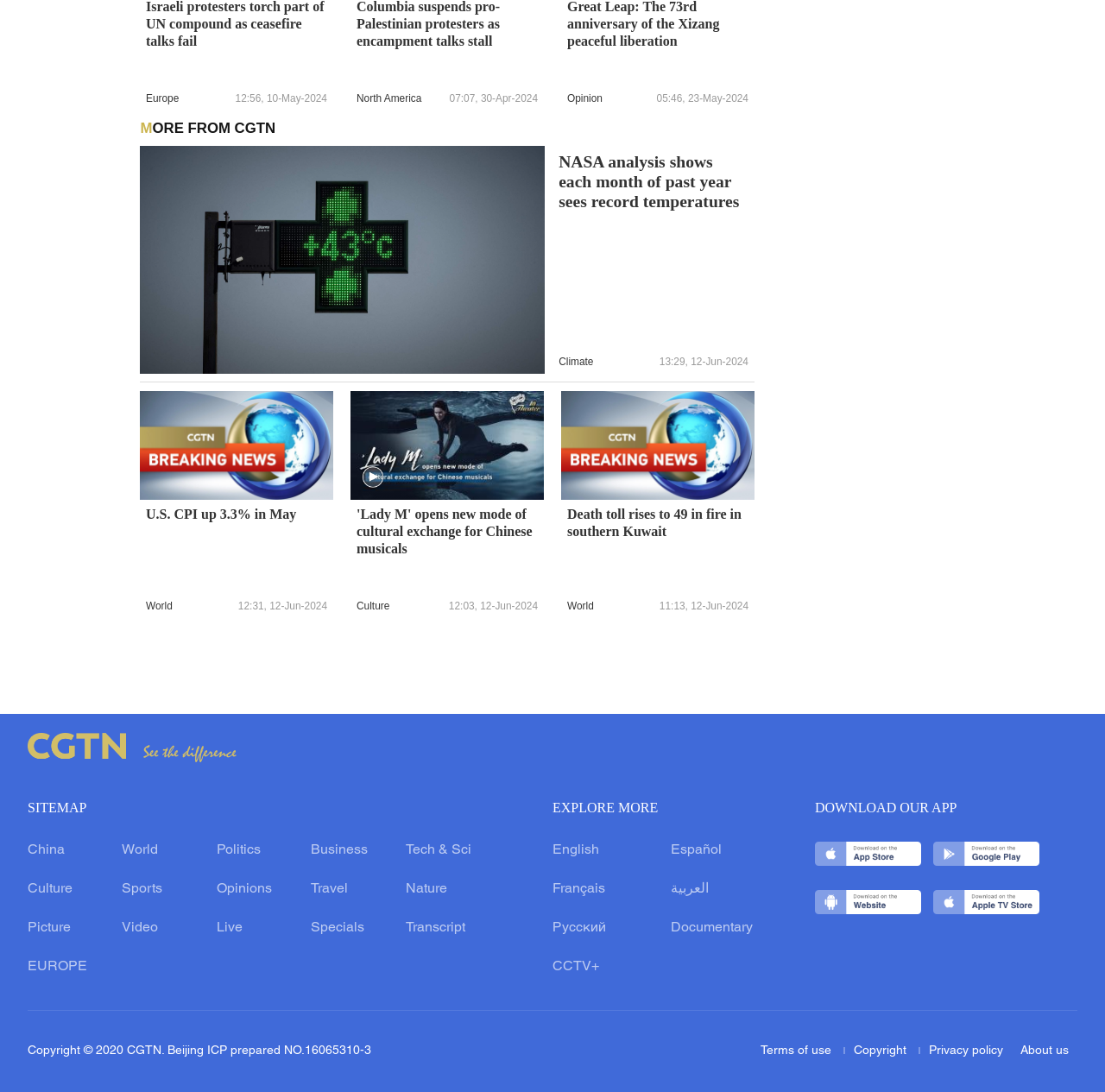Provide a brief response using a word or short phrase to this question:
What is the category of the article with the heading 'U.S. CPI up 3.3% in May'?

Business